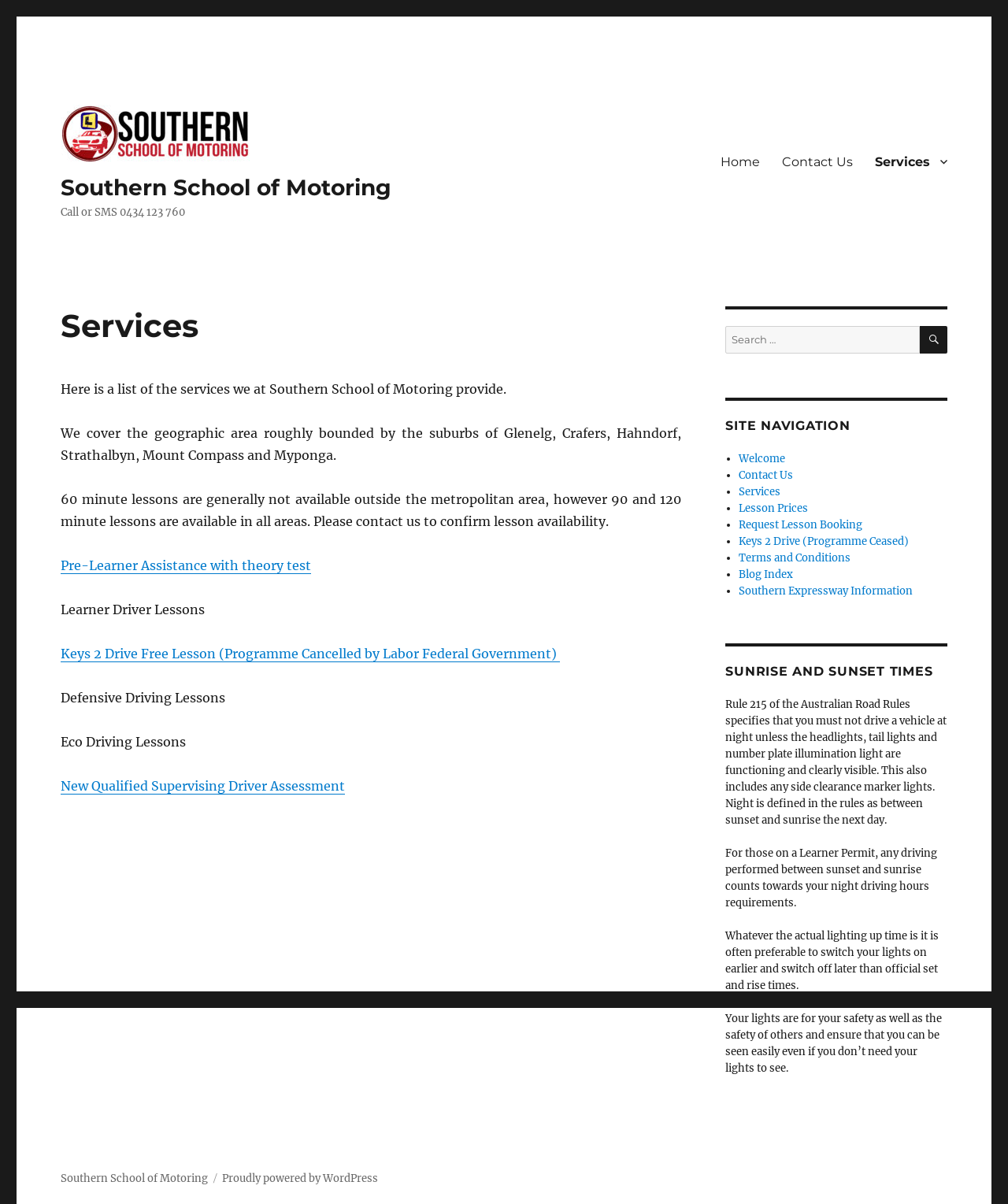Pinpoint the bounding box coordinates of the area that must be clicked to complete this instruction: "Click the 'New Qualified Supervising Driver Assessment' link".

[0.06, 0.646, 0.342, 0.659]